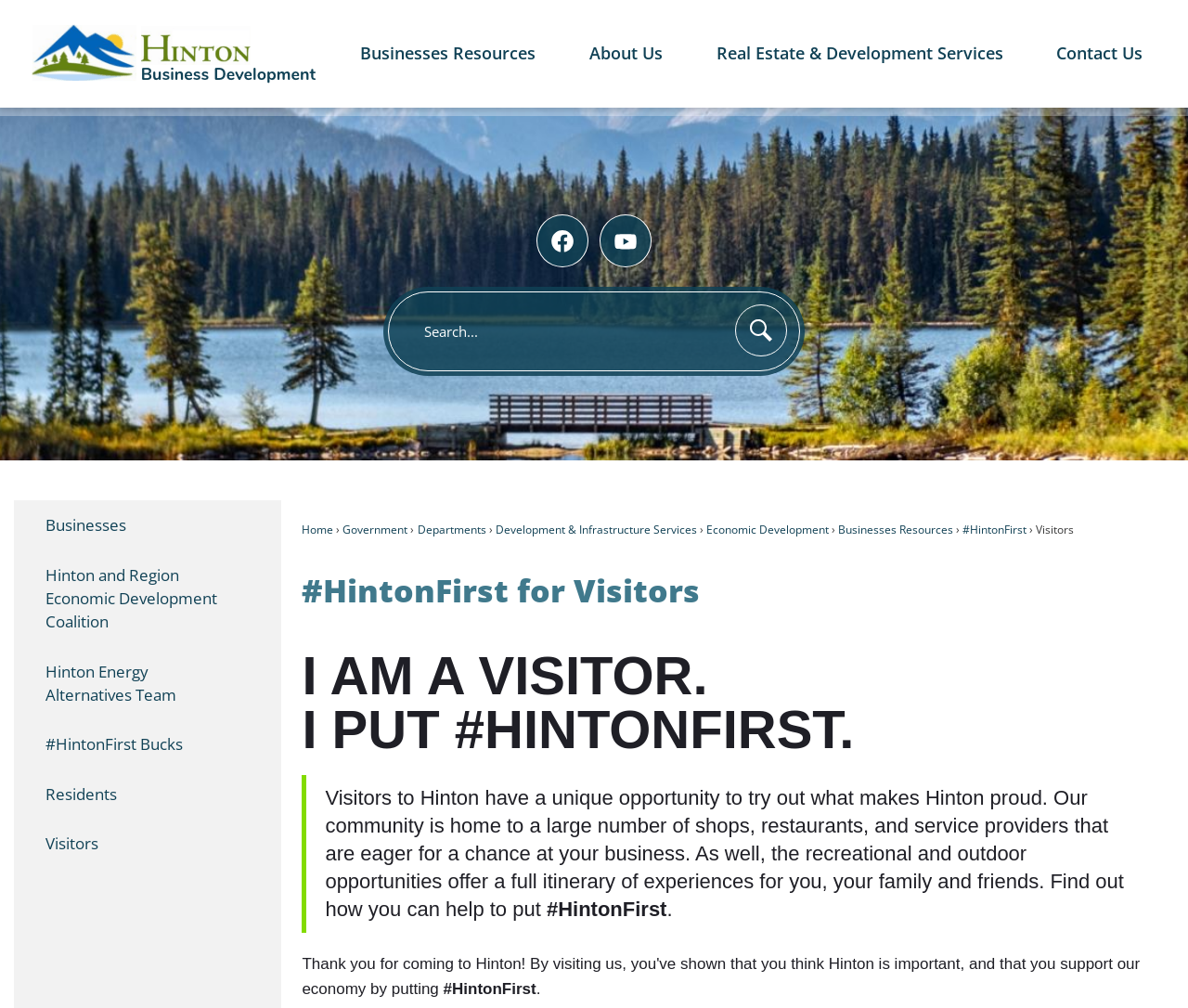What is the #HintonFirst Bucks program?
Respond with a short answer, either a single word or a phrase, based on the image.

Local currency or rewards program